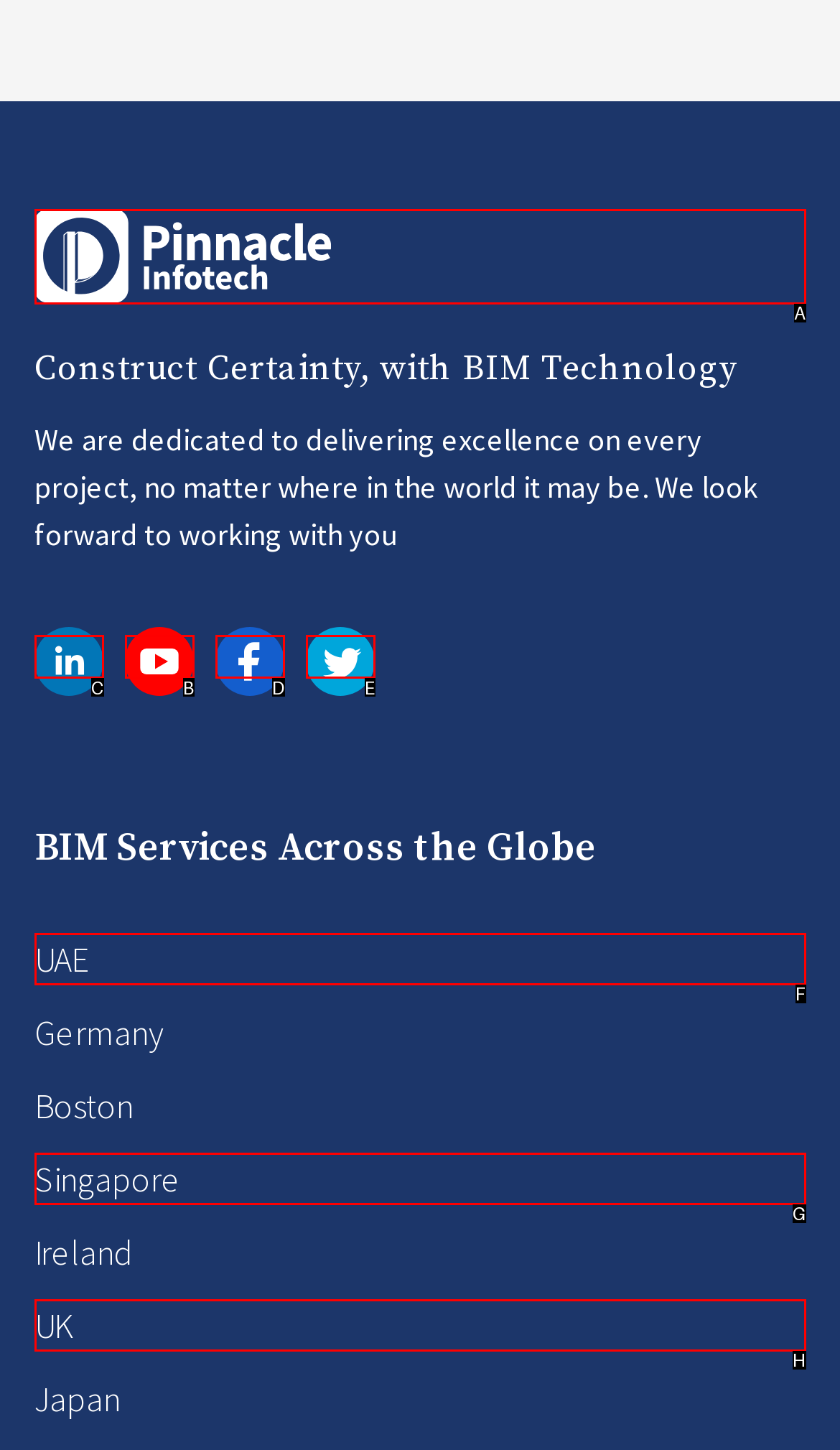Given the instruction: Watch videos on YouTube, which HTML element should you click on?
Answer with the letter that corresponds to the correct option from the choices available.

B